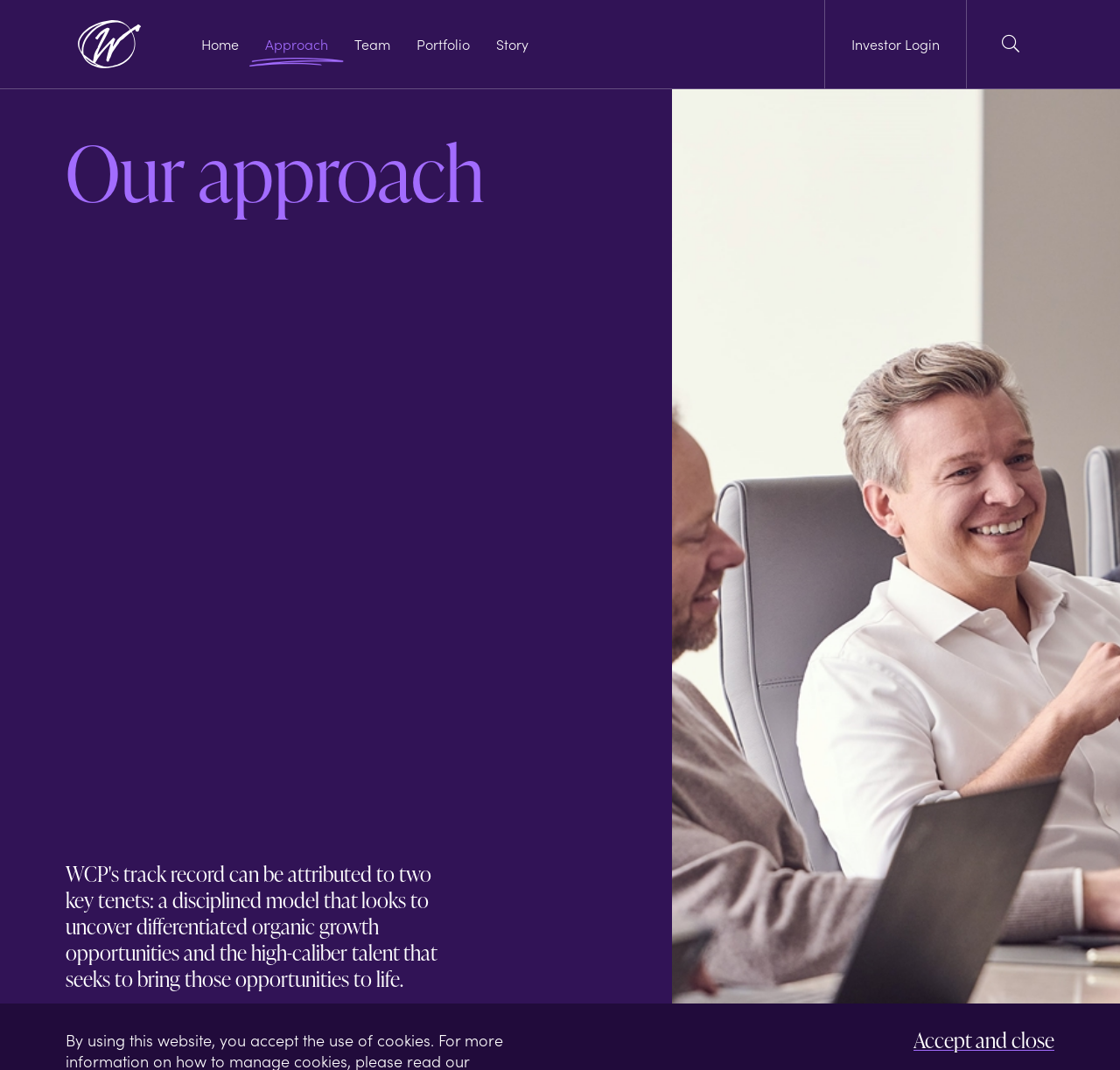Please identify the bounding box coordinates for the region that you need to click to follow this instruction: "read the article about 13 D&D Character Flaws to Enhance Your Game".

None